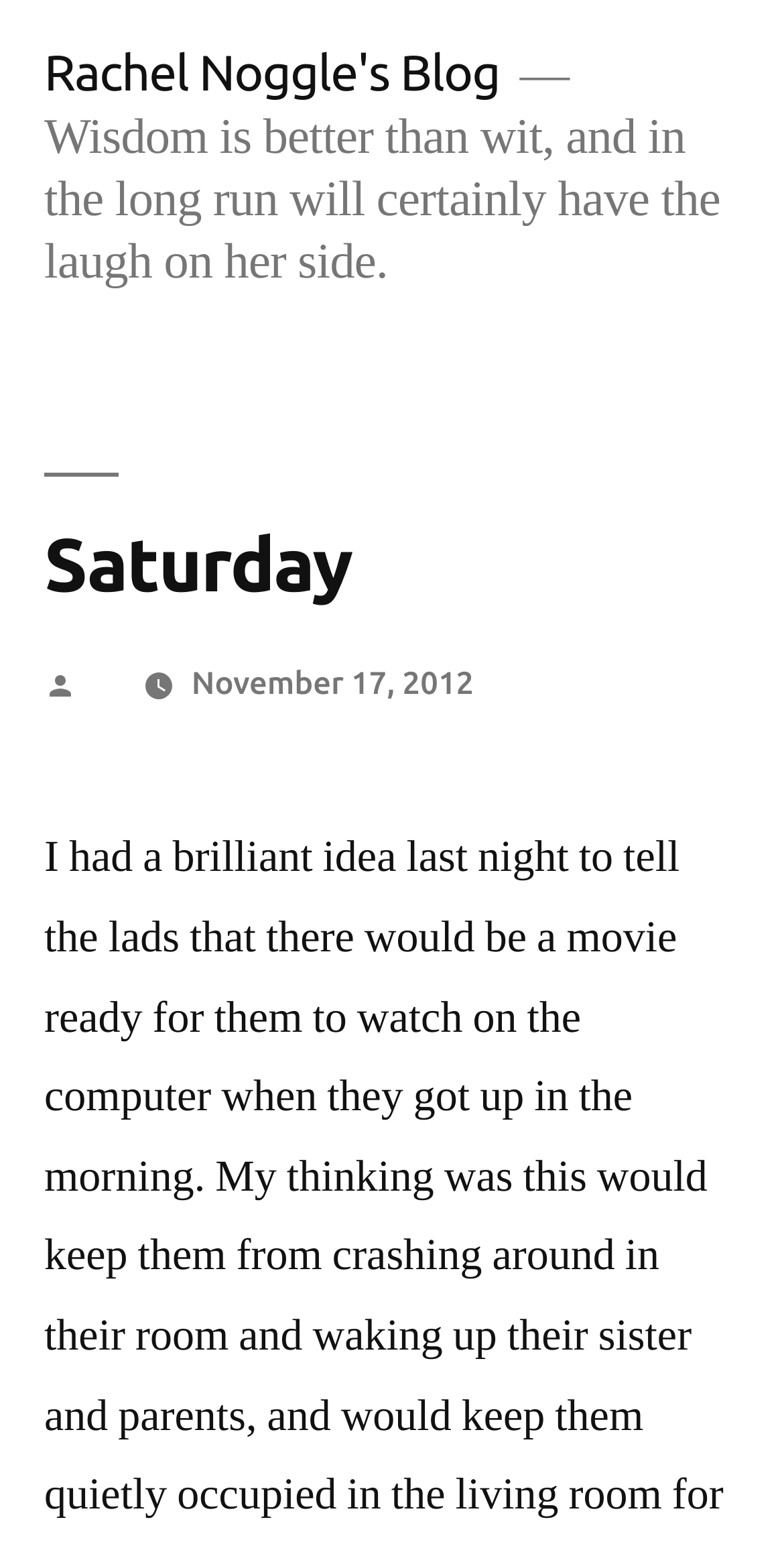Provide a thorough description of this webpage.

The webpage is a blog post titled "Saturday" by Rachel Noggle. At the top left, there is a link to "Rachel Noggle's Blog". Below this link, there is a quote "Wisdom is better than wit, and in the long run will certainly have the laugh on her side." 

Within the quote section, there is a header that contains the title "Saturday" at the top left. Below the title, there is a text "Posted by" followed by a link to the date "November 17, 2012" on the right side.